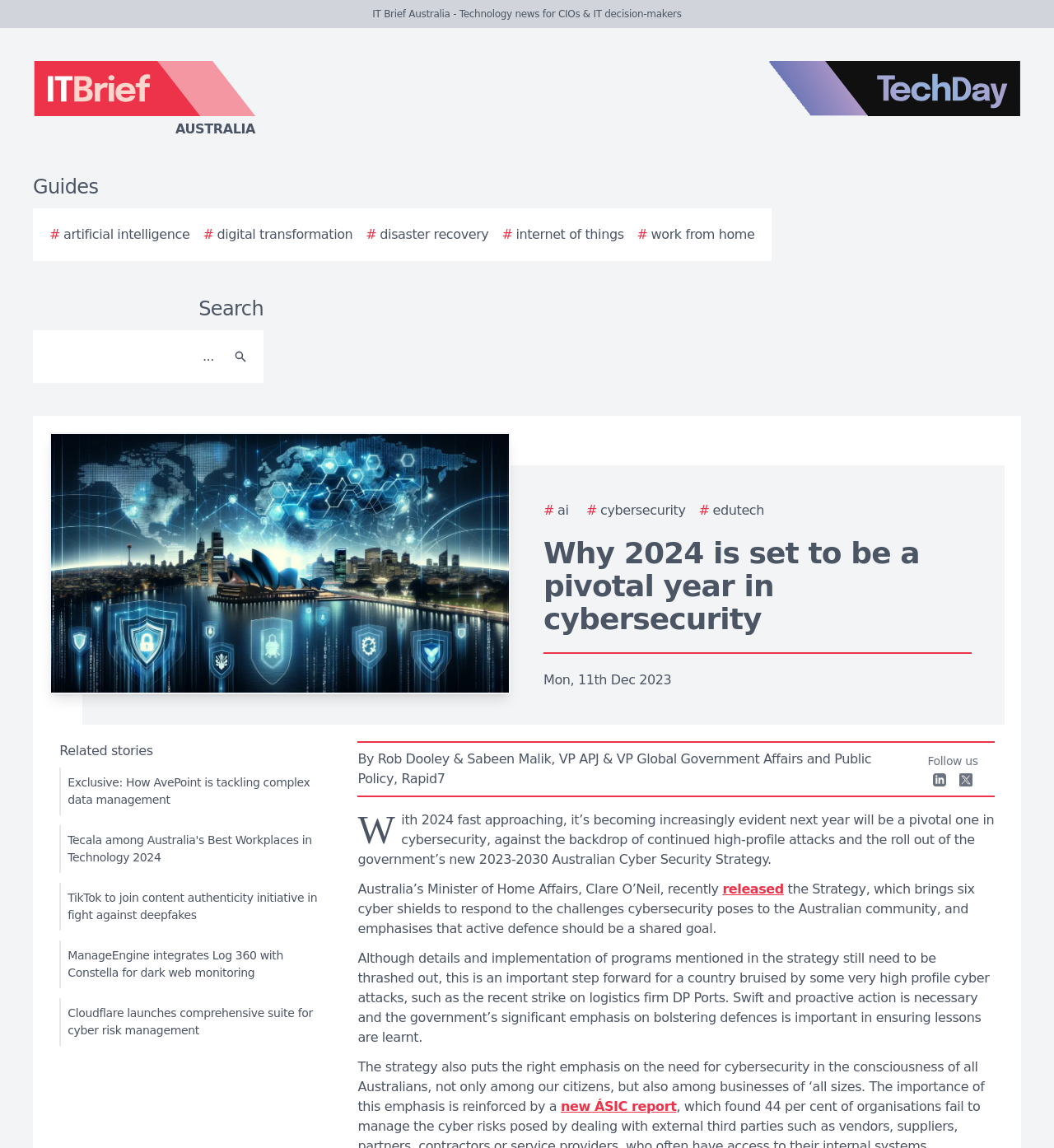Explain the webpage's design and content in an elaborate manner.

This webpage appears to be a news article or blog post from IT Brief Australia, a technology news website for CIOs and IT decision-makers. At the top of the page, there is a logo for IT Brief Australia, accompanied by a link to the website's homepage. Next to it is a logo for TechDay, another technology news website.

Below the logos, there is a navigation menu with links to guides and various technology topics, such as artificial intelligence, digital transformation, and cybersecurity. The menu is followed by a search bar with a search button.

The main content of the webpage is an article titled "Why 2024 is set to be a pivotal year in cybersecurity." The article discusses the importance of cybersecurity in Australia, citing the government's new 2023-2030 Australian Cyber Security Strategy and recent high-profile cyber attacks. The article is written by Rob Dooley and Sabeen Malik, VP APJ & VP Global Government Affairs and Public Policy, Rapid7.

The article is divided into several paragraphs, with links to related stories and other articles at the bottom of the page. There are also links to social media platforms, such as LinkedIn, in the bottom right corner of the page.

Throughout the webpage, there are several images, including logos for IT Brief Australia and TechDay, as well as a story image accompanying the article. There are also several buttons and icons, including a search button and social media icons.